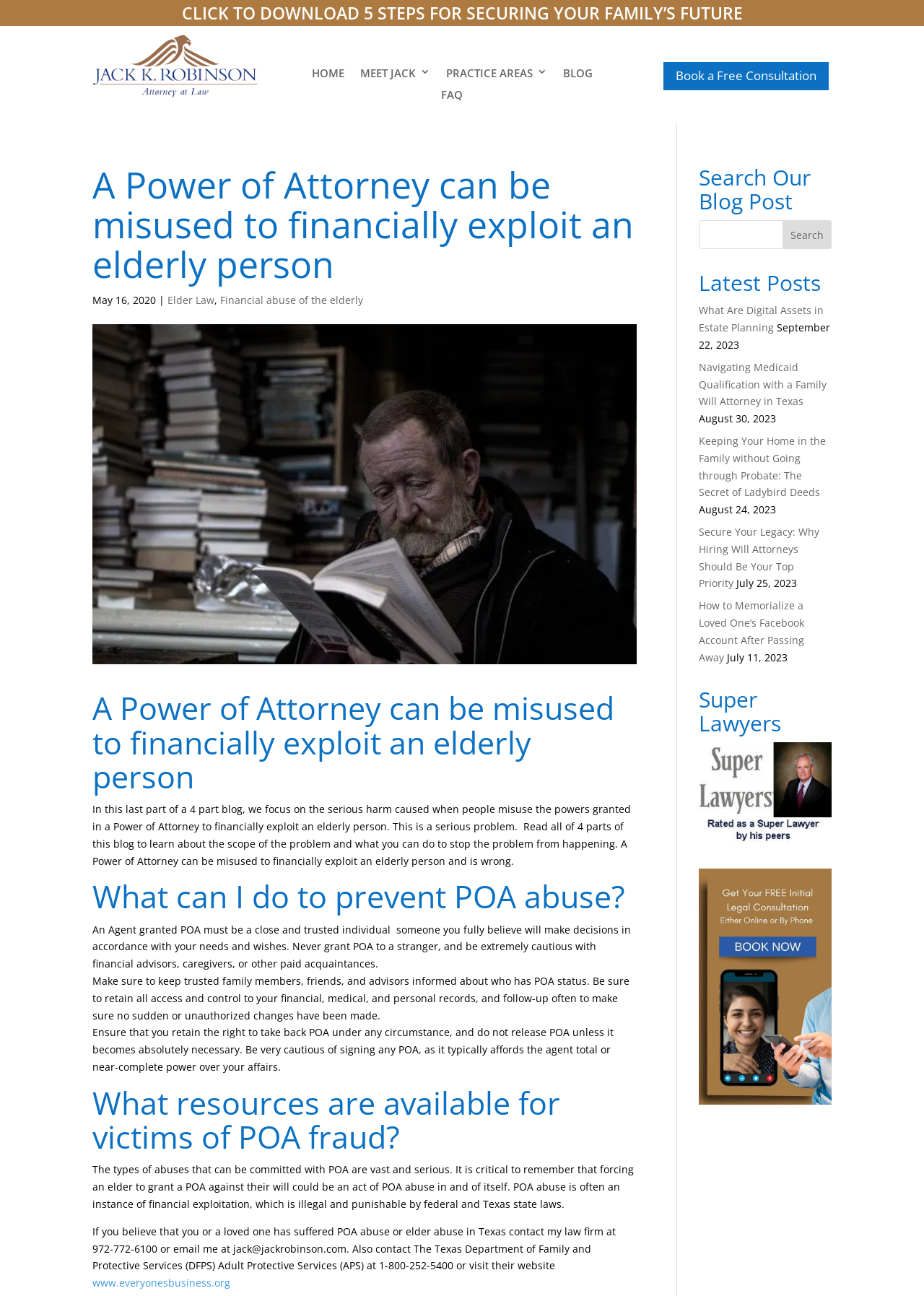Please answer the following question using a single word or phrase: 
What is the phone number to contact for POA abuse?

972-772-6100